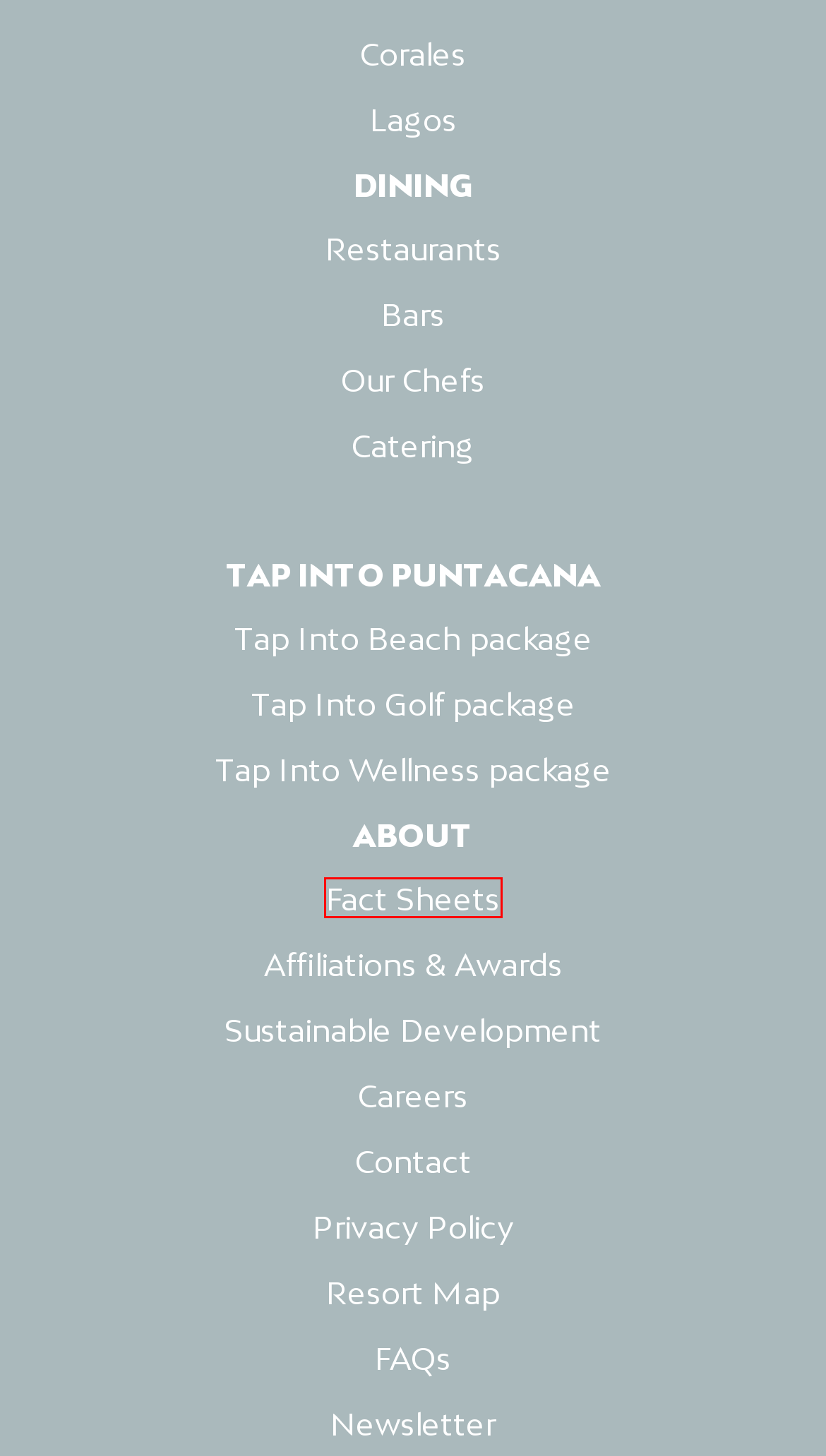Observe the provided screenshot of a webpage with a red bounding box around a specific UI element. Choose the webpage description that best fits the new webpage after you click on the highlighted element. These are your options:
A. Dining
B. Tap Into
C. Pioneers in Sustainable Tourism
D. Privacy Policy
E. Newsletter
F. Fact Sheets
G. Tap Into Beach package
H. Catering

F